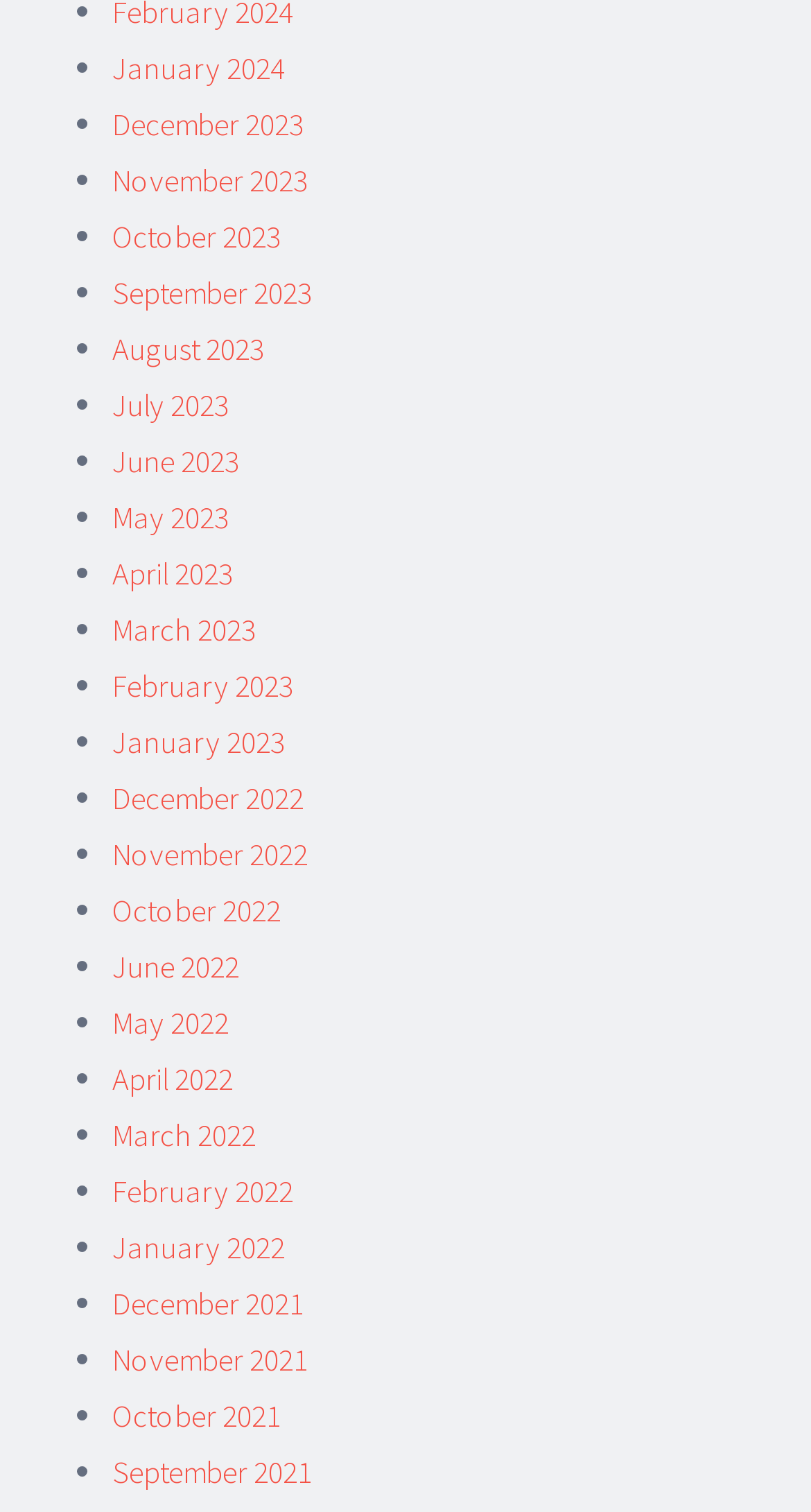Locate the bounding box of the UI element defined by this description: "October 2023". The coordinates should be given as four float numbers between 0 and 1, formatted as [left, top, right, bottom].

[0.138, 0.143, 0.346, 0.169]